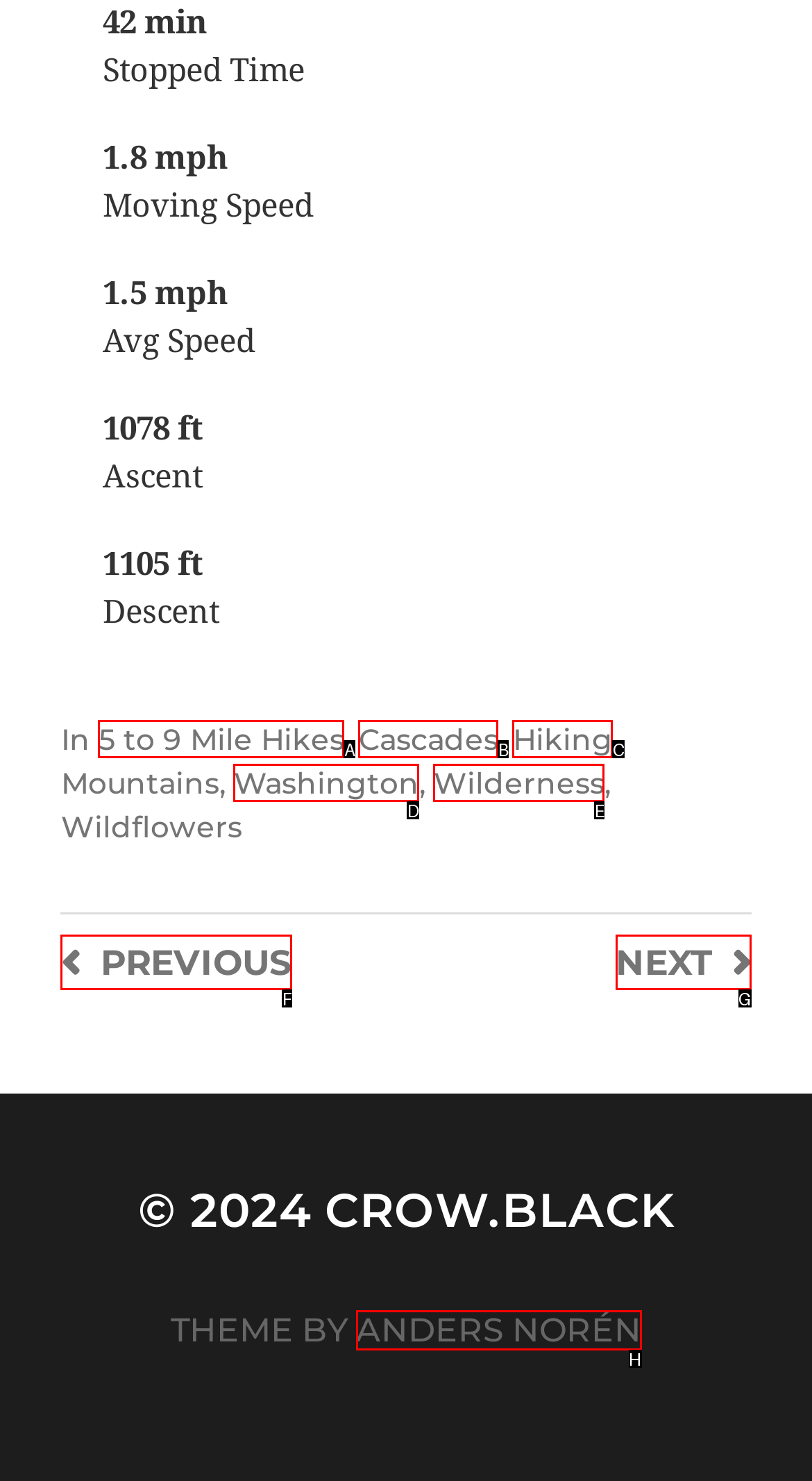Match the following description to a UI element: 5 to 9 Mile Hikes
Provide the letter of the matching option directly.

A